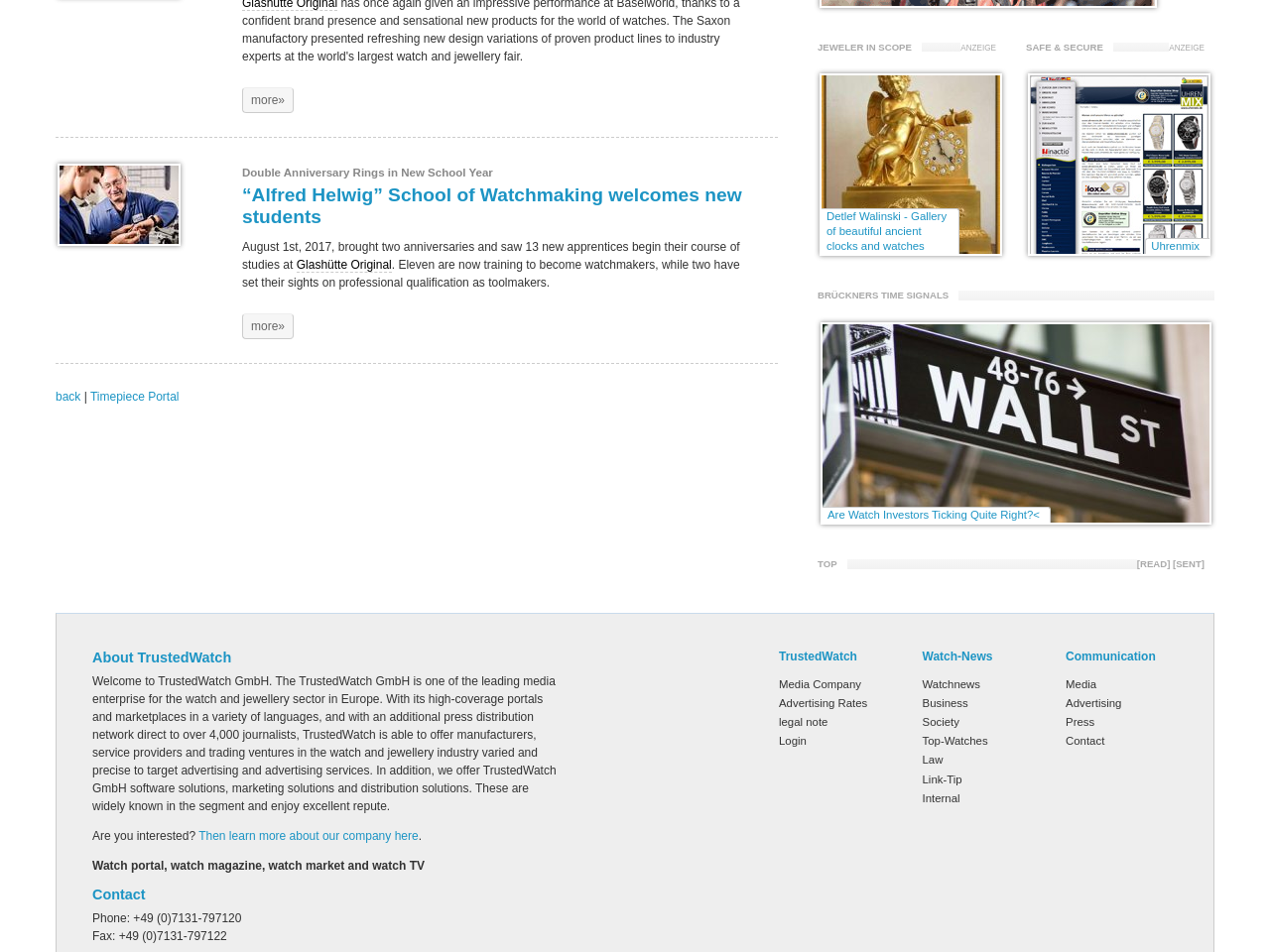Please determine the bounding box coordinates for the UI element described here. Use the format (top-left x, top-left y, bottom-right x, bottom-right y) with values bounded between 0 and 1: Media Company

[0.613, 0.712, 0.678, 0.725]